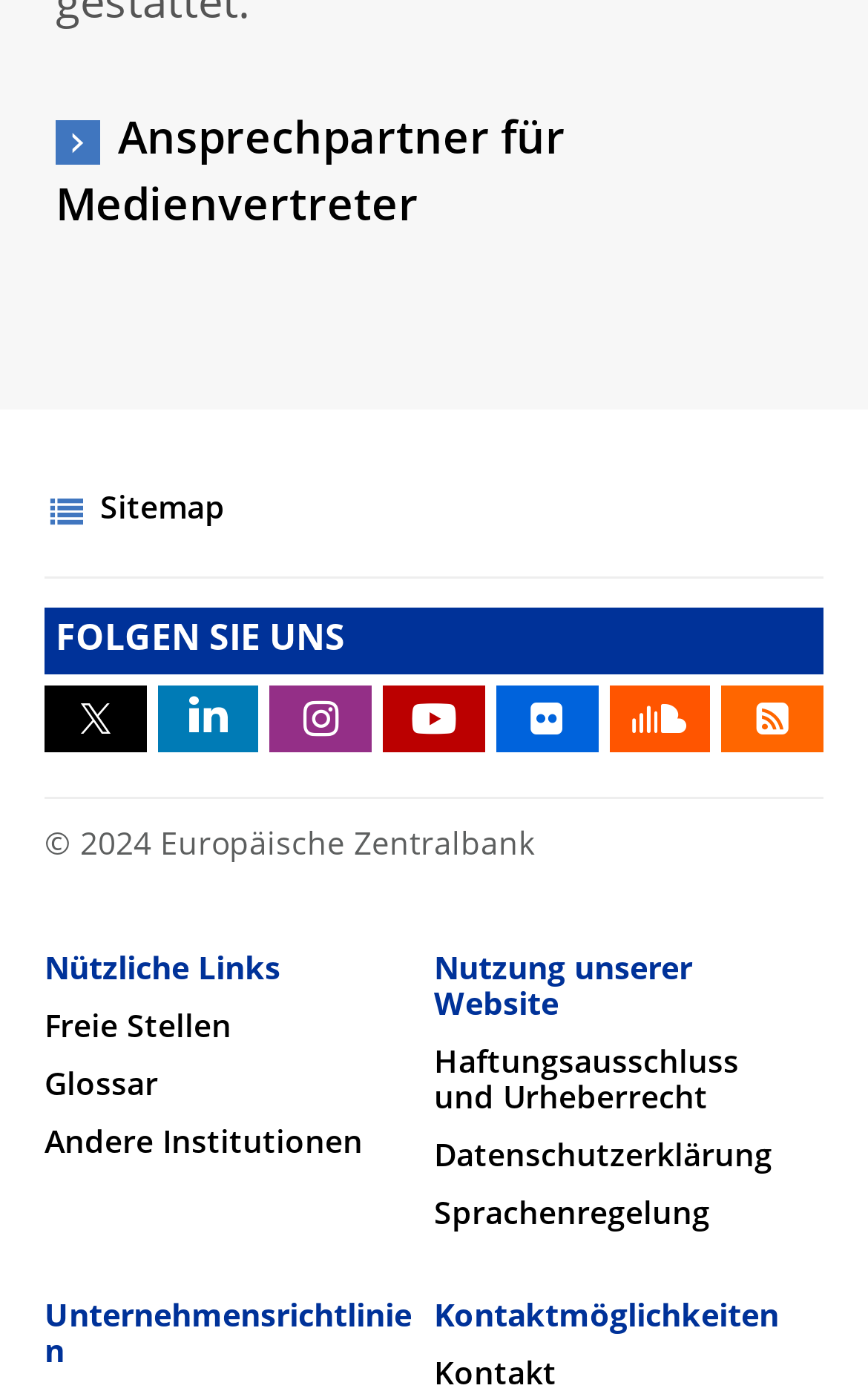Answer in one word or a short phrase: 
What is the name of the institution?

Europäische Zentralbank